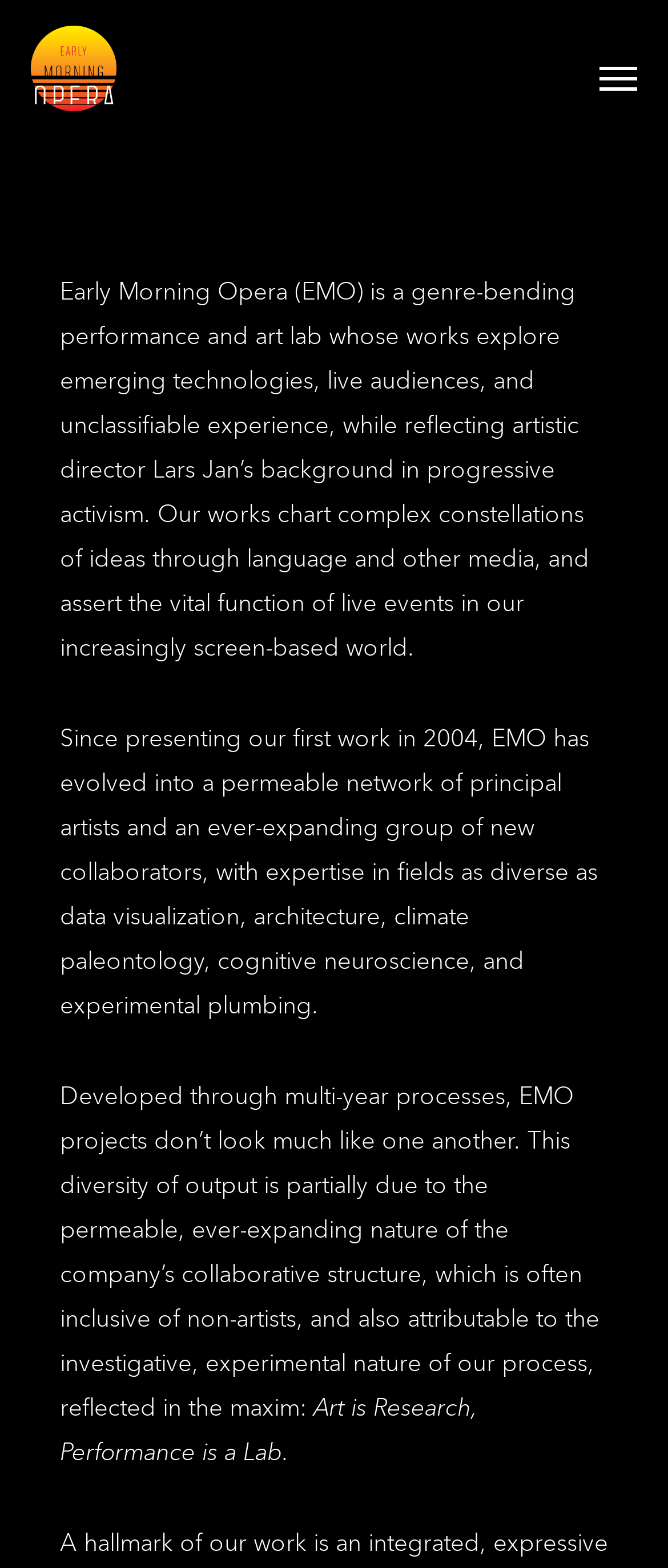How many images are on the top-left corner of the webpage?
Provide a concise answer using a single word or phrase based on the image.

Three